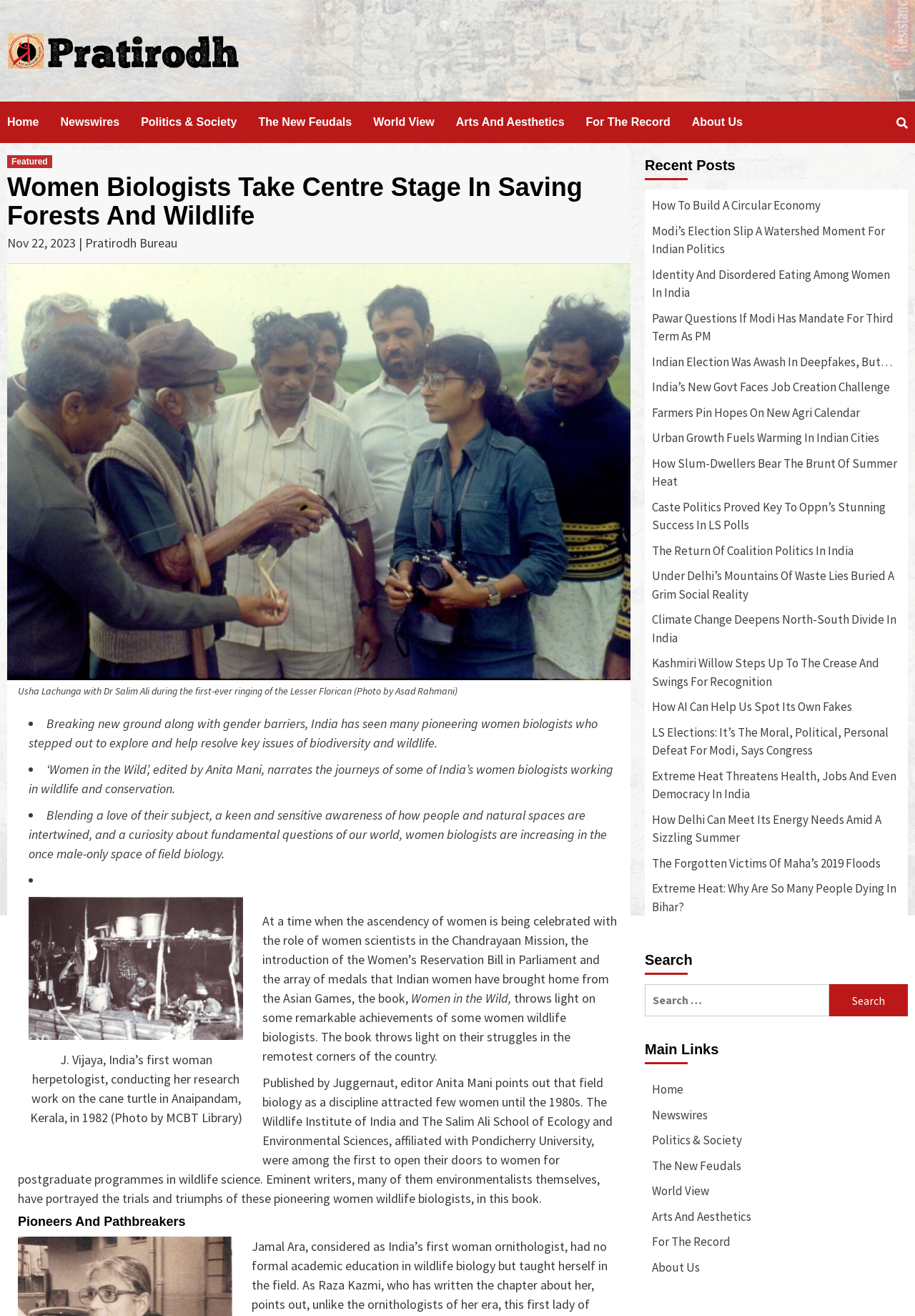What is the topic of the article?
Based on the screenshot, give a detailed explanation to answer the question.

I found the topic of the article by reading the text and understanding that it is about women biologists who are working in the field of wildlife conservation and their achievements.